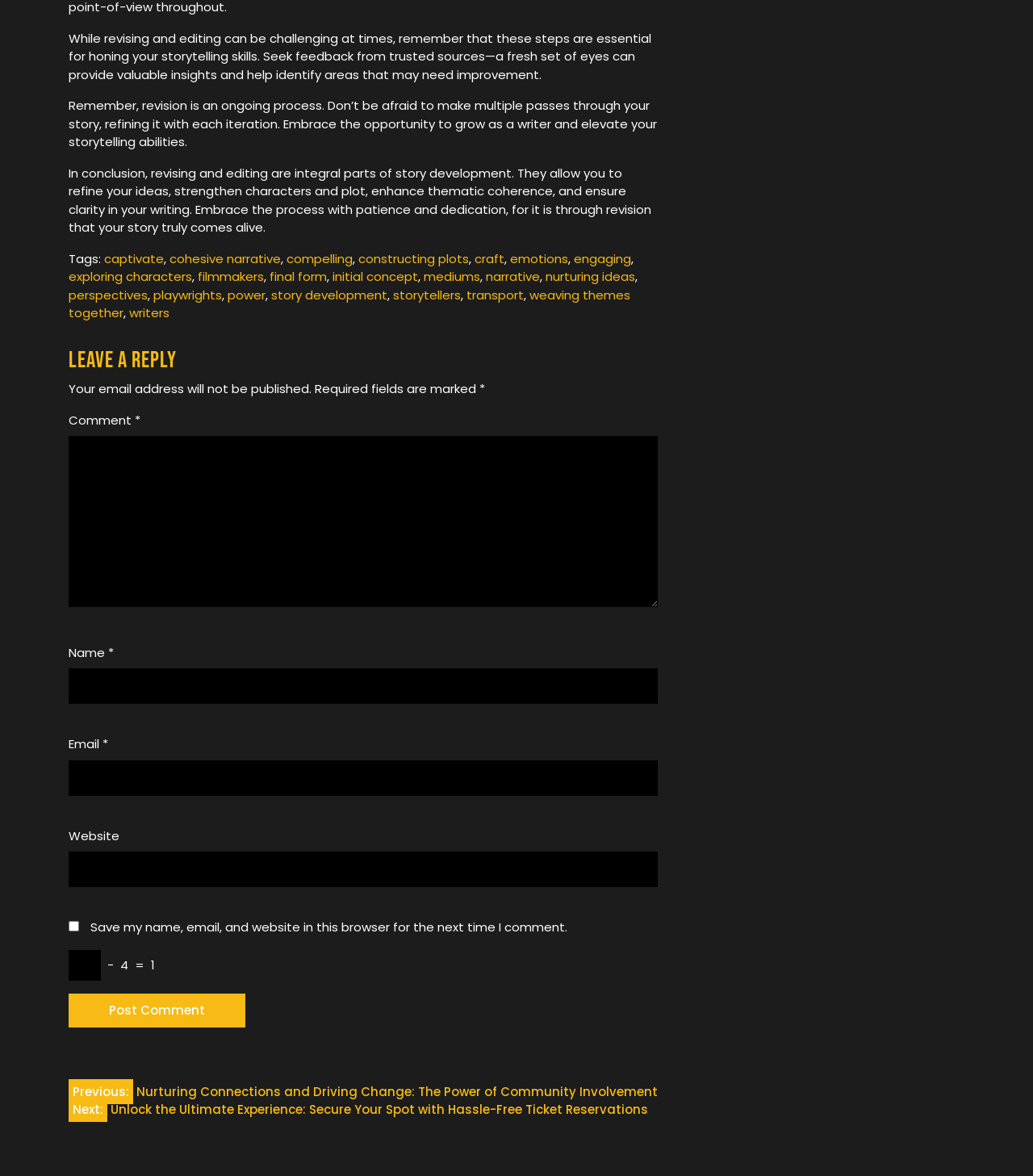Please identify the bounding box coordinates of the region to click in order to complete the task: "Click on the 'story development' link". The coordinates must be four float numbers between 0 and 1, specified as [left, top, right, bottom].

[0.262, 0.244, 0.375, 0.258]